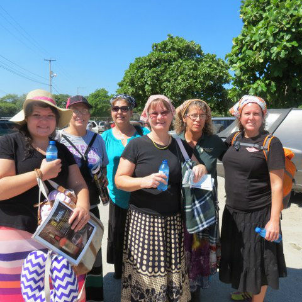Provide a comprehensive description of the image.

The image captures a lively group of seven women standing together in a bright, sunny outdoor setting, likely in Haiti as they prepare for a mission trip. Dressed casually yet modestly, they display a mix of colorful clothing, including skirts and patterned tops. Some of the women are wearing hats for sun protection, and they are holding blue water bottles, suggesting they are ready to stay hydrated during their activities. The backdrop features lush greenery and a clear blue sky, indicating a warm environment. This gathering reflects a sense of camaraderie and purpose as they embark on an important journey focused on community support and service.